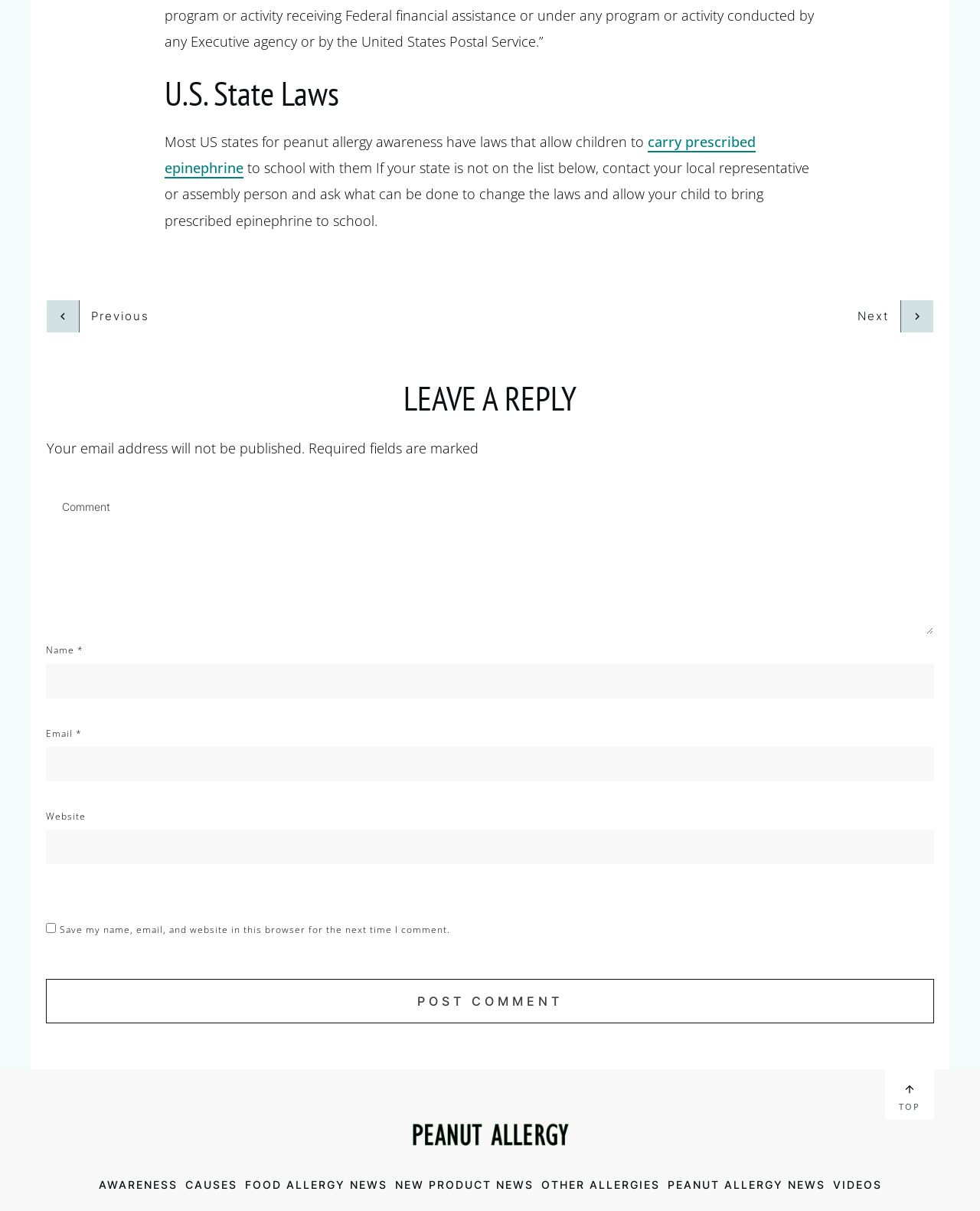Please determine the bounding box coordinates of the clickable area required to carry out the following instruction: "Click on the 'Next' link". The coordinates must be four float numbers between 0 and 1, represented as [left, top, right, bottom].

[0.875, 0.248, 0.952, 0.274]